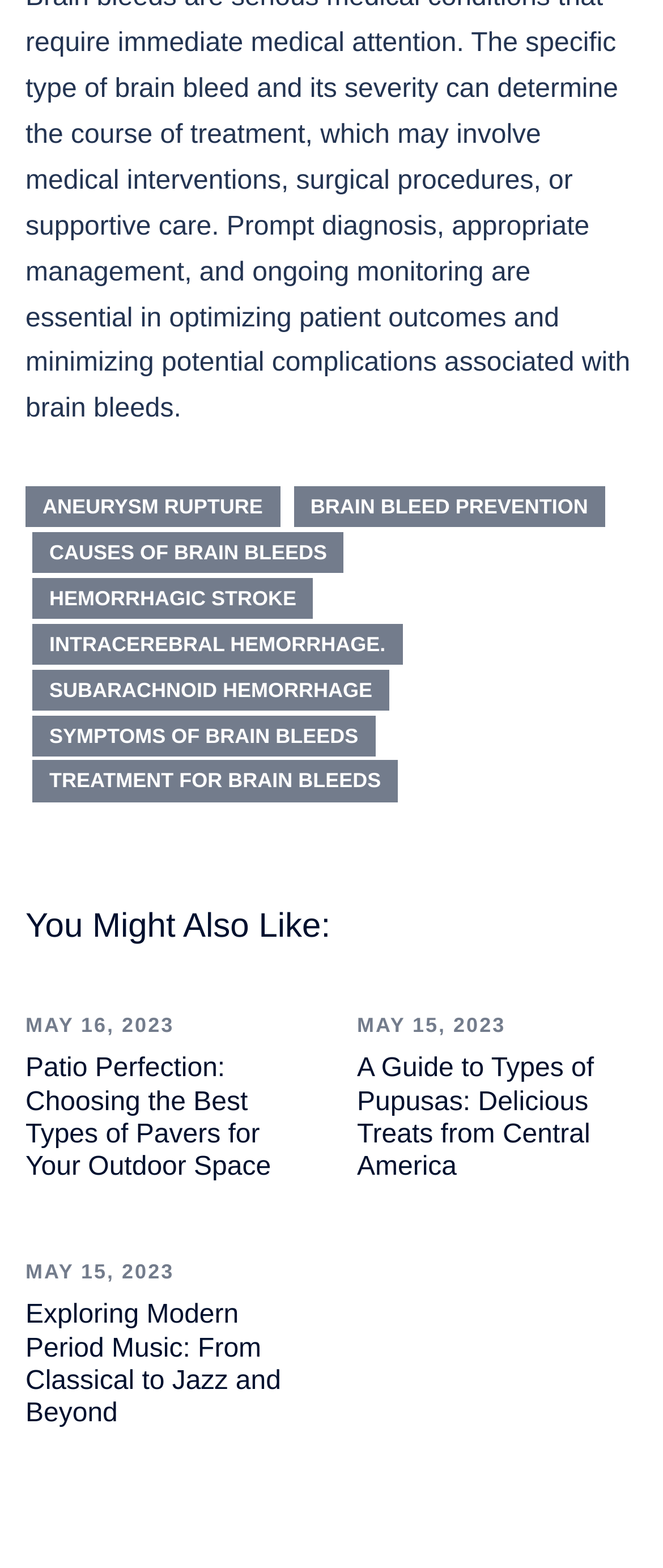Please specify the bounding box coordinates of the clickable region to carry out the following instruction: "View FAQ". The coordinates should be four float numbers between 0 and 1, in the format [left, top, right, bottom].

None